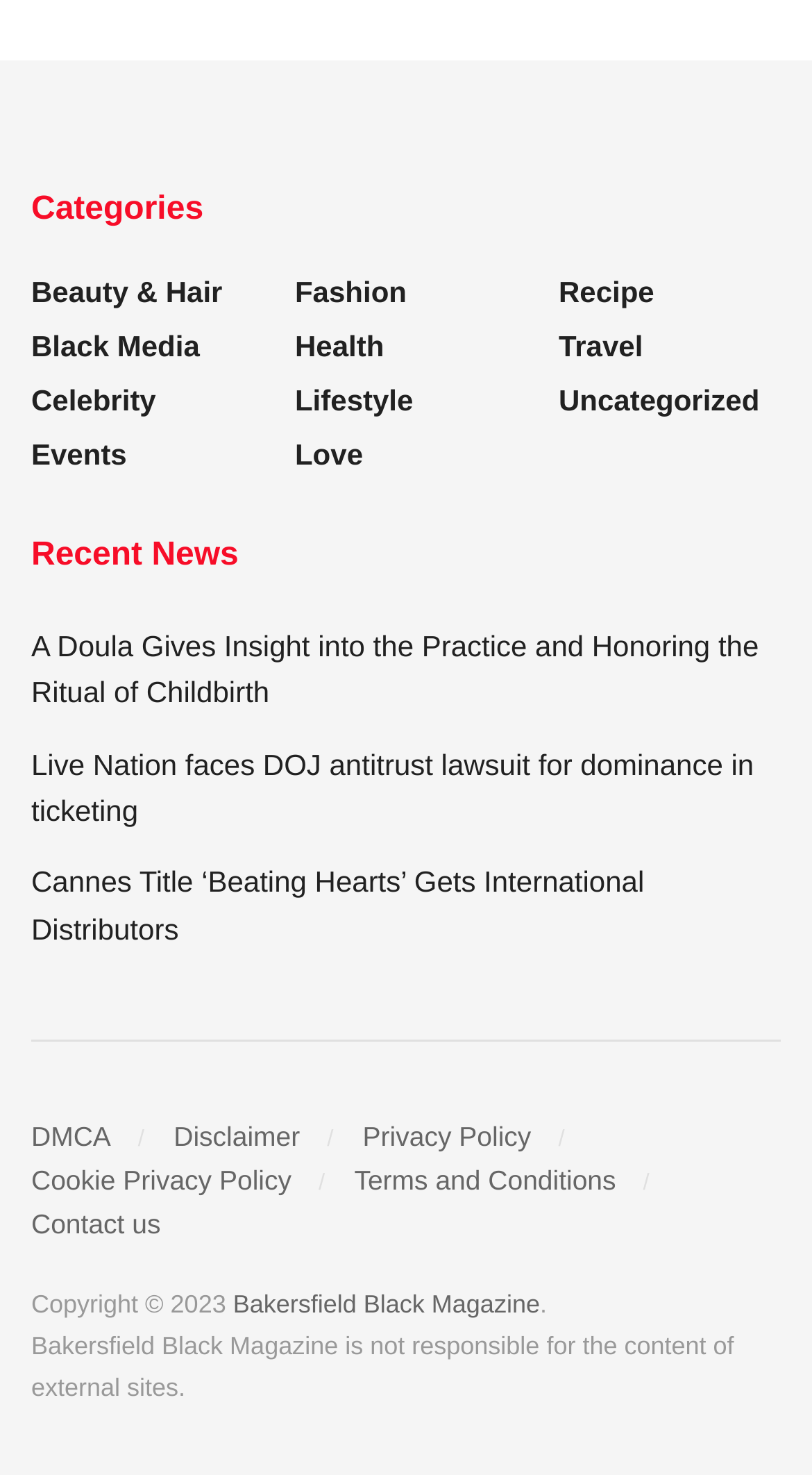With reference to the image, please provide a detailed answer to the following question: How many links are there in the footer section?

I counted the number of links at the bottom of the page, which are 'DMCA', 'Disclaimer', 'Privacy Policy', 'Cookie Privacy Policy', 'Terms and Conditions', 'Contact us', and 'Bakersfield Black Magazine'.